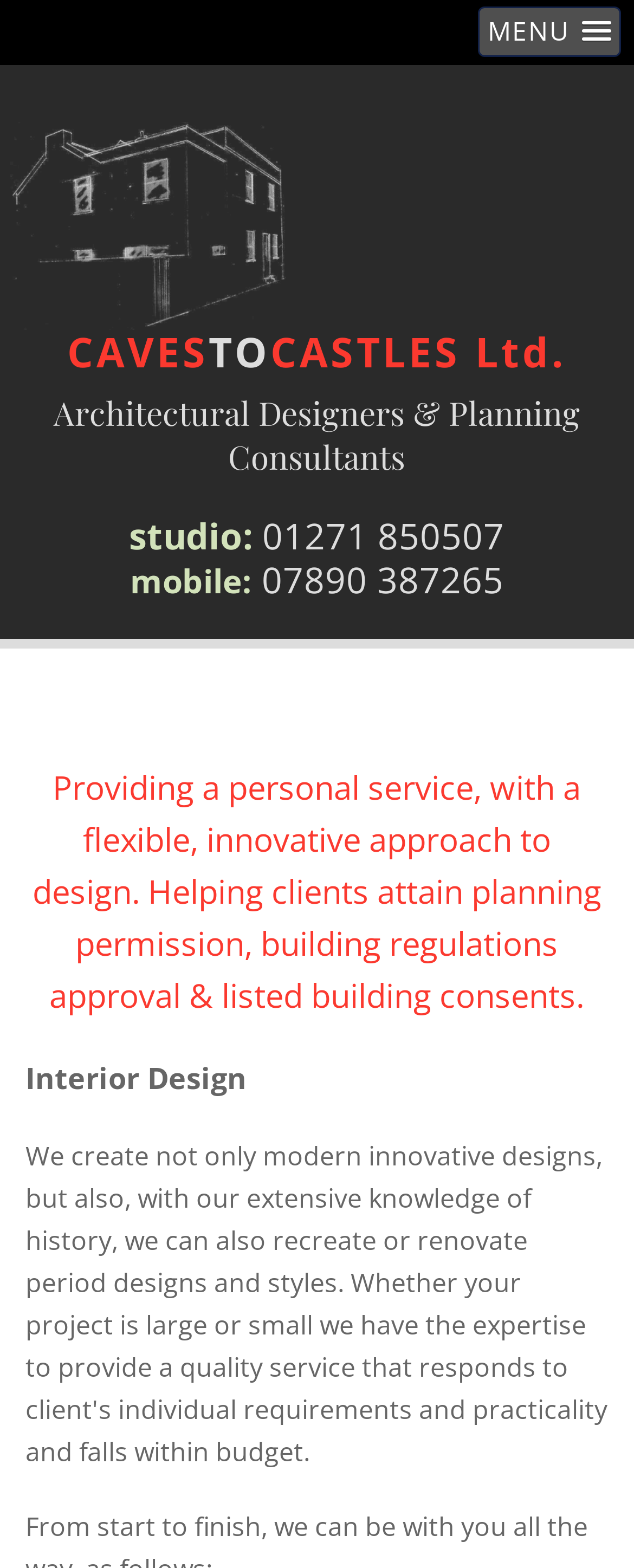What is the location of the company?
By examining the image, provide a one-word or phrase answer.

North Devon